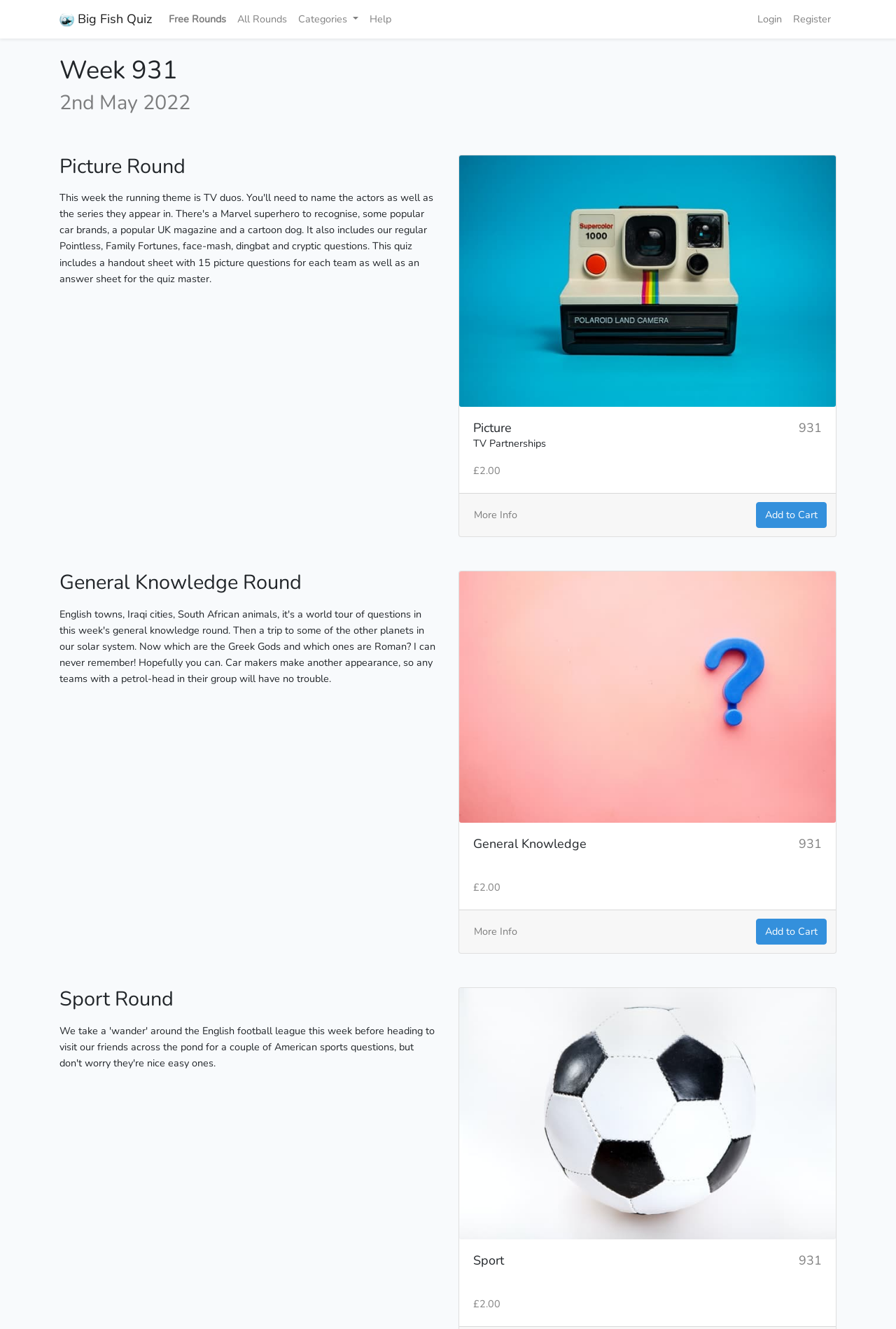Locate the bounding box coordinates of the element I should click to achieve the following instruction: "Open Categories menu".

[0.327, 0.004, 0.406, 0.025]